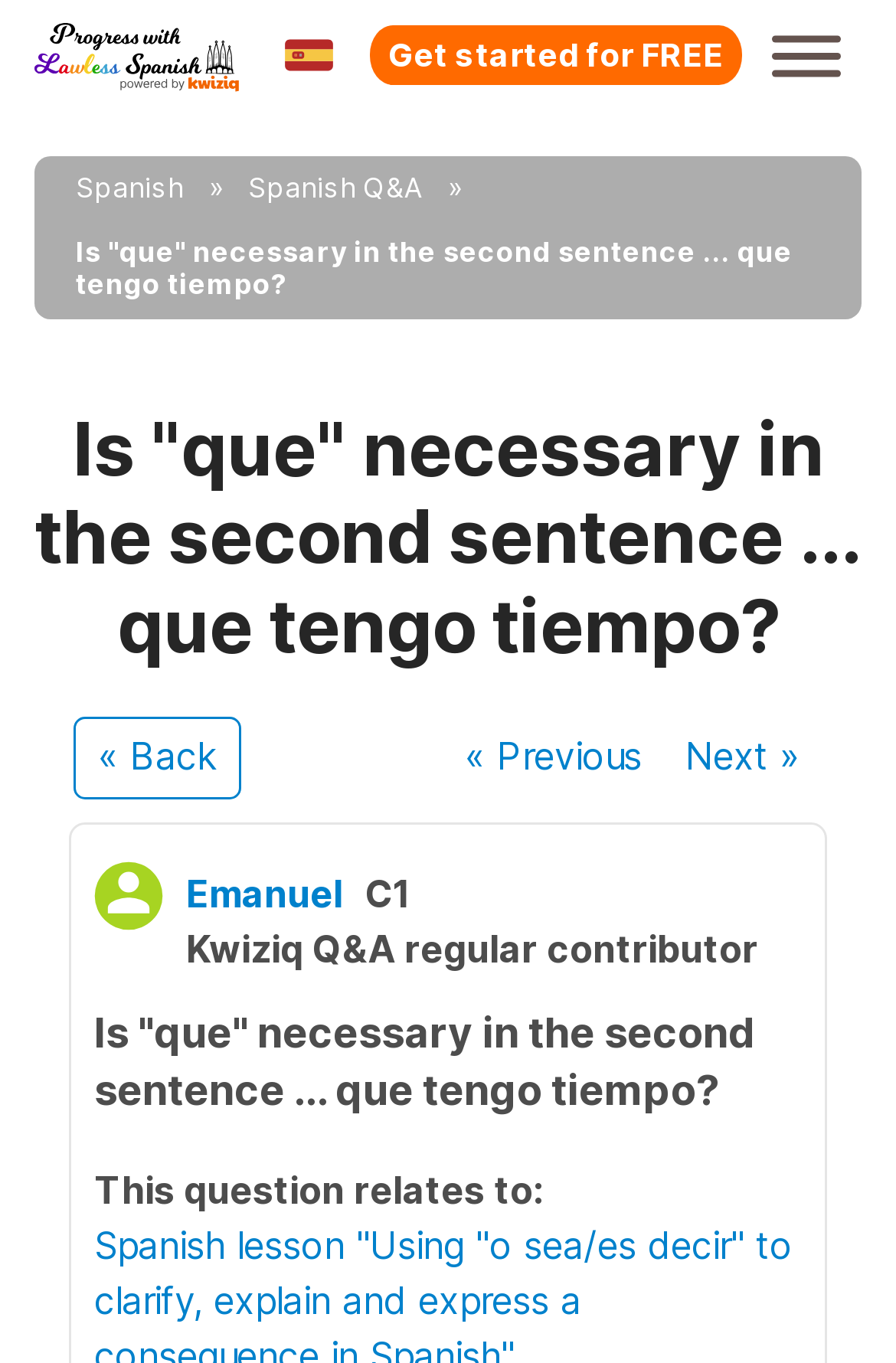Specify the bounding box coordinates for the region that must be clicked to perform the given instruction: "Click on the 'Next »' link".

[0.741, 0.527, 0.918, 0.584]